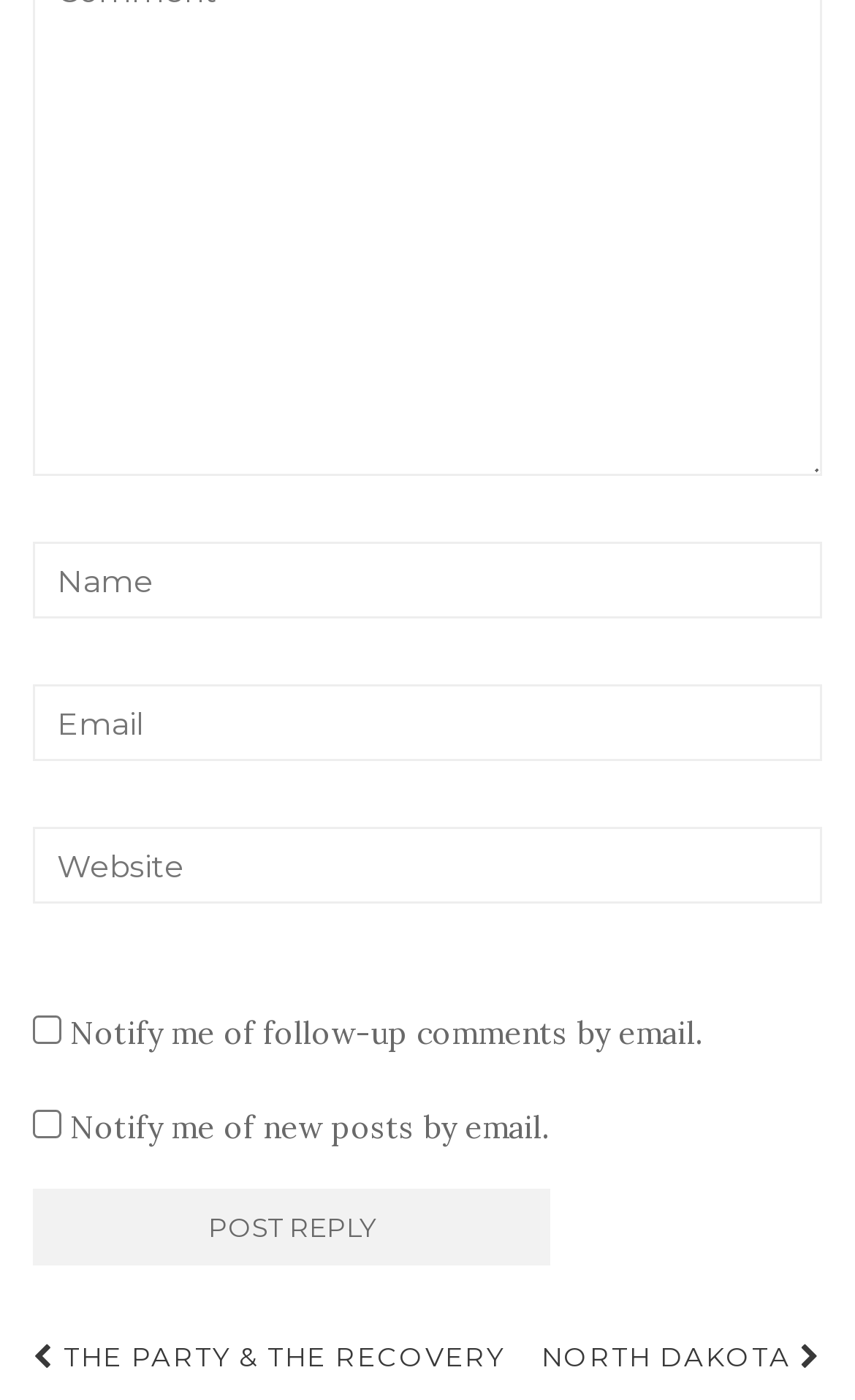Answer this question in one word or a short phrase: How many textboxes are there?

3